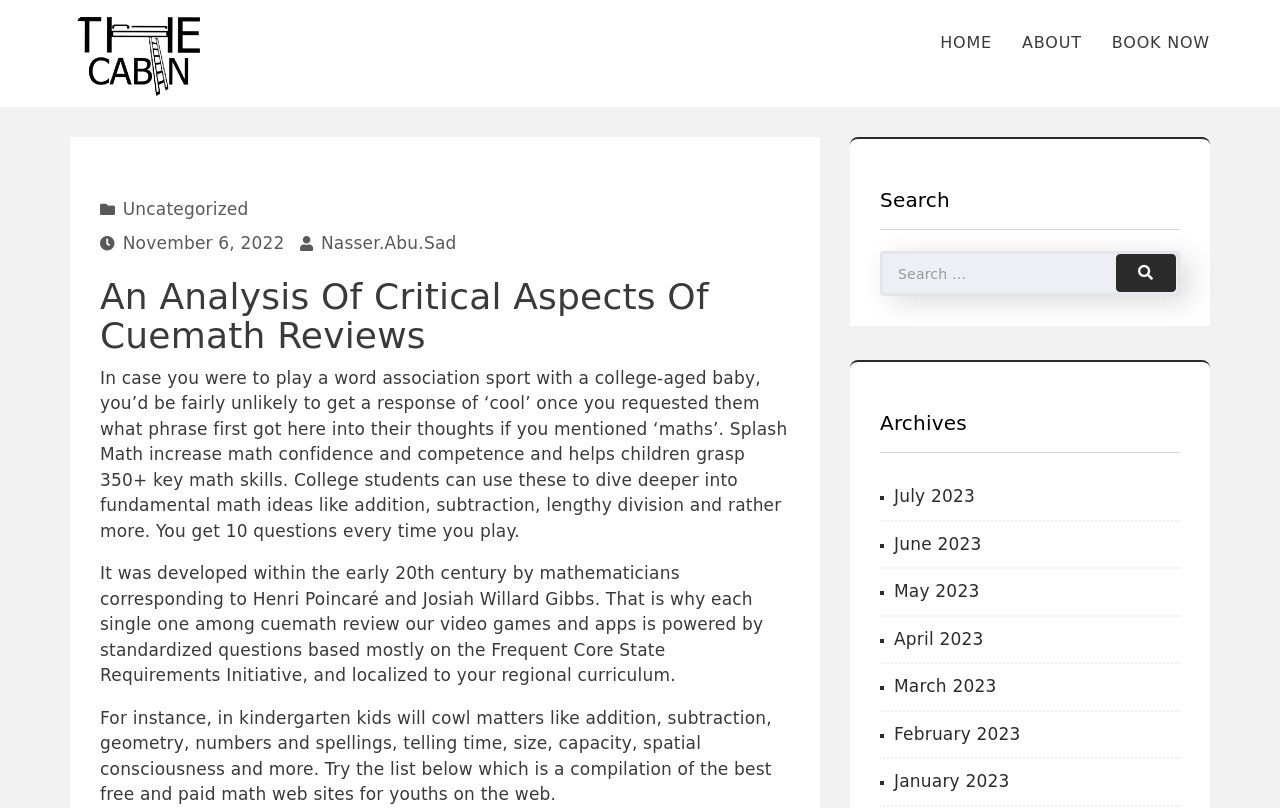Find the bounding box coordinates for the area that must be clicked to perform this action: "Click on Book A Consultation".

None